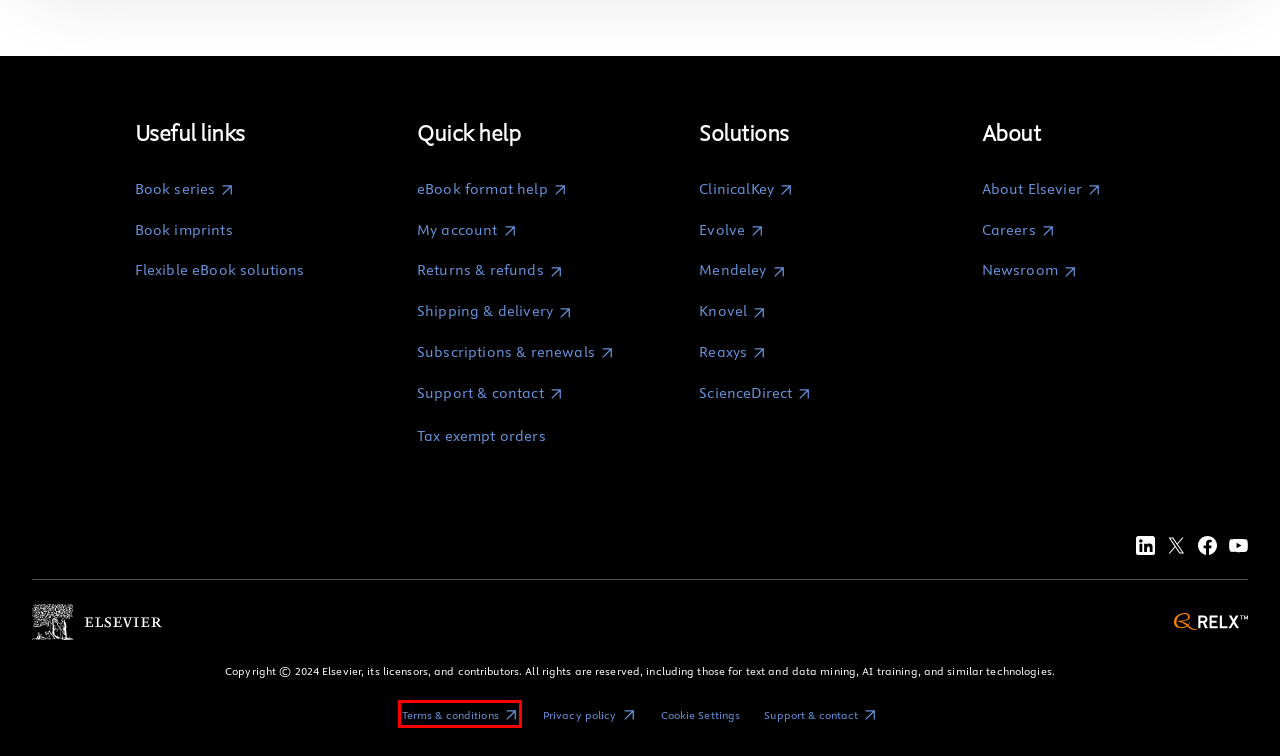Analyze the screenshot of a webpage that features a red rectangle bounding box. Pick the webpage description that best matches the new webpage you would see after clicking on the element within the red bounding box. Here are the candidates:
A. What eBook formats are compatible with my device? - Elsevier E-Commerce Support Center
B. Returns and Refunds - Elsevier E-Commerce Support Center
C. Terms and conditions Elsevier website | Elsevier Legal
D. Home - Elsevier E-Commerce Support Center
E. Book series | Elsevier
F. Elsevier careers
G. ScienceDirect | Peer-reviewed literature | Elsevier
H. Knovel | Engineering knowledge, tools and materials data | Elsevier

C